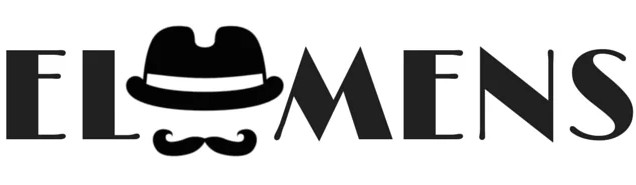Answer the question below with a single word or a brief phrase: 
What type of hat is featured in the logo?

Bowler hat